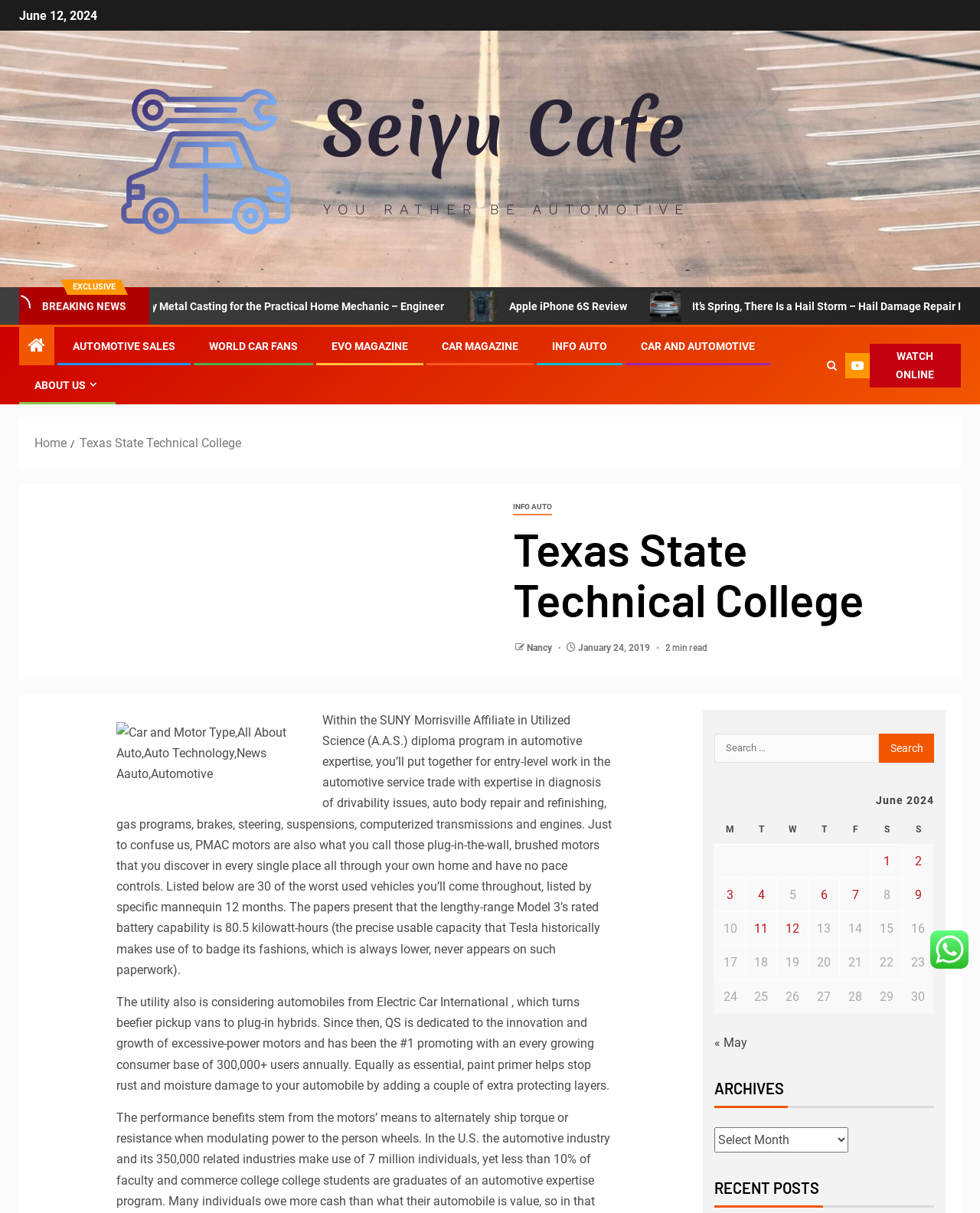Describe all significant elements and features of the webpage.

The webpage is about Texas State Technical College, with a focus on Seiyu Cafe. At the top, there is a date "June 12, 2024" and a link to Seiyu Cafe, accompanied by an image. Below this, there are two highlighted texts, "EXCLUSIVE" and "BREAKING NEWS". 

Following this, there are three news articles with images, titled "Apple iPhone 6S Review", "It’s Spring, There Is a Hail Storm – Hail Damage Repair Information", and an empty link. 

Next, there are several links to automotive-related websites, including "AUTOMOTIVE SALES", "WORLD CAR FANS", "EVO MAGAZINE", "CAR MAGAZINE", "INFO AUTO", and "CAR AND AUTOMOTIVE". 

On the right side, there is a navigation menu with links to "Home", "Texas State Technical College", and "INFO AUTO". Below this, there is a heading "Texas State Technical College" and a link to "Nancy". 

Further down, there is a section with a date "January 24, 2019" and a "2 min read" label. This section contains an image and two blocks of text discussing automotive technology and car models. 

Below this, there is a search bar with a button, and a table displaying a calendar for June 2024. The table has seven columns, one for each day of the week, and multiple rows with links to posts published on specific dates.